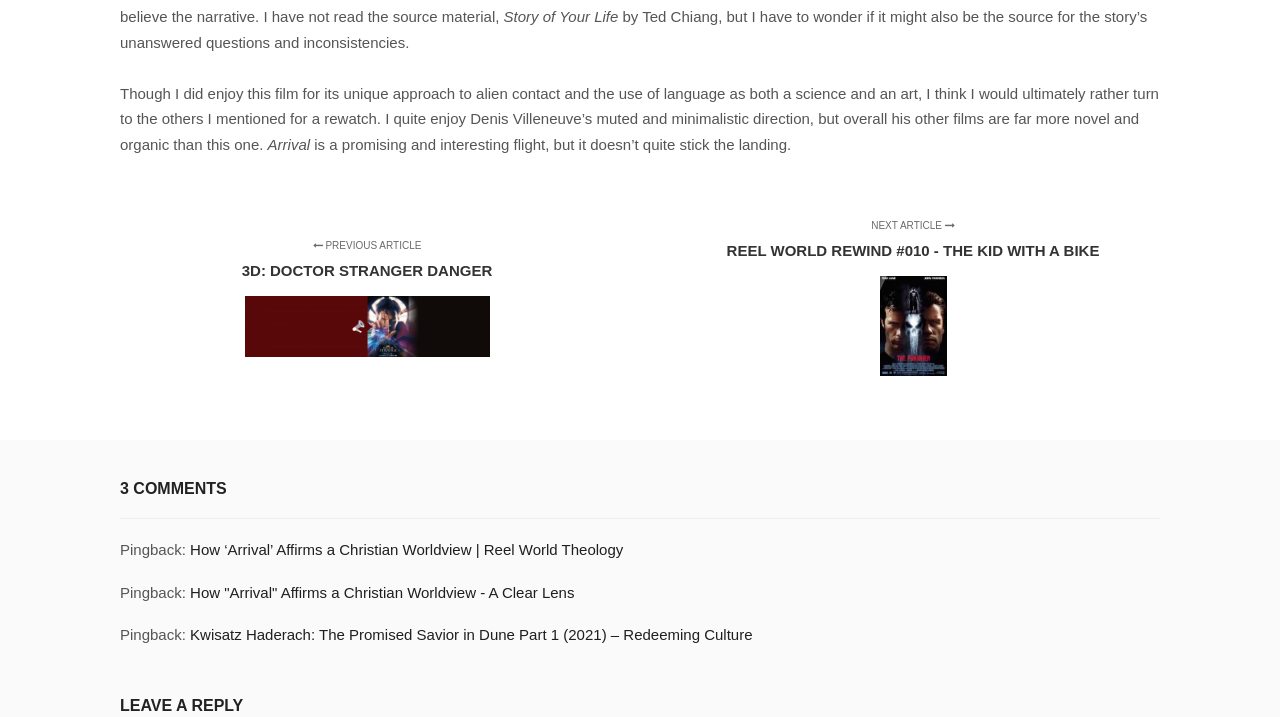How many comments are there on this article?
Using the visual information, respond with a single word or phrase.

3